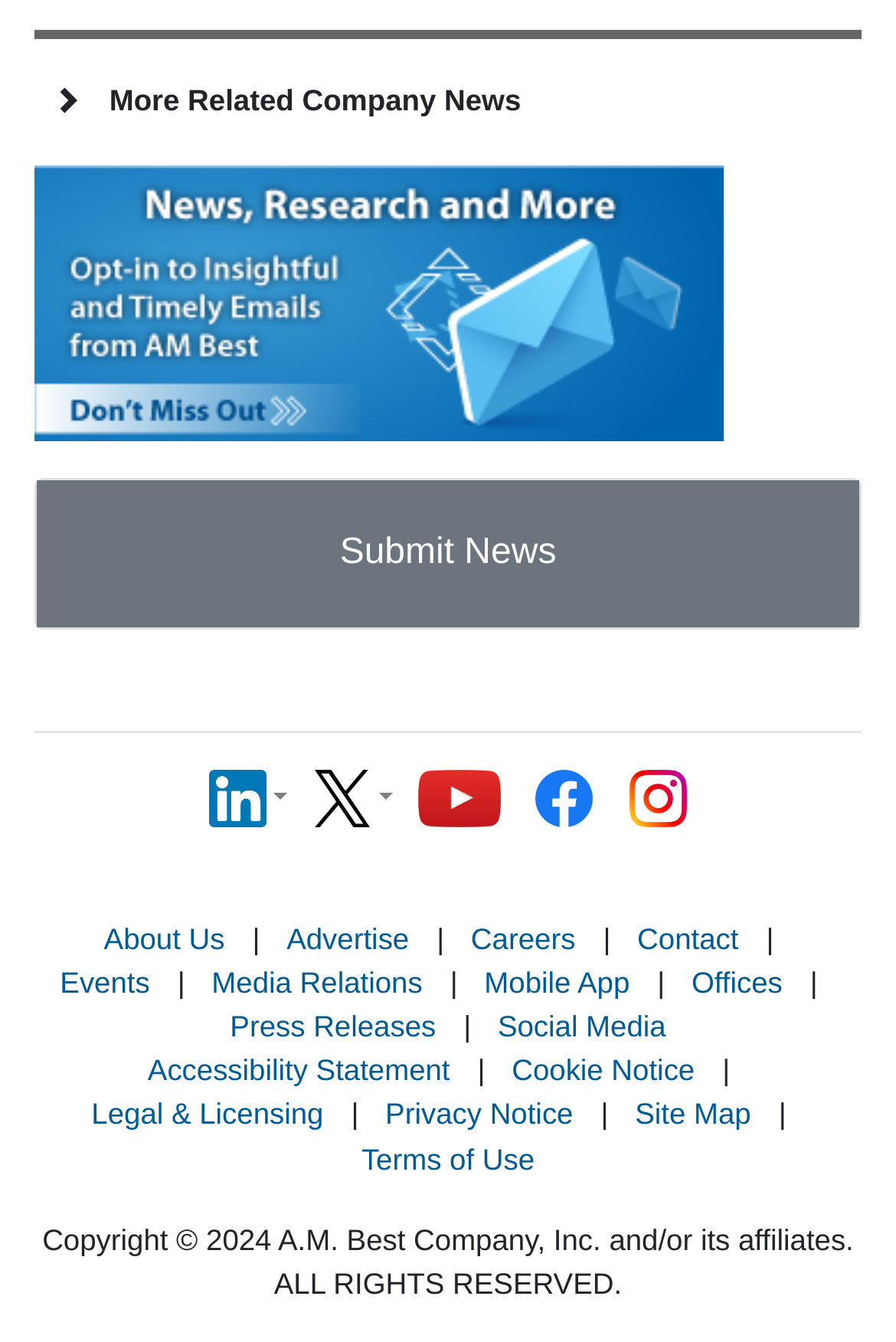Determine the bounding box coordinates of the UI element described by: "Offices".

[0.772, 0.719, 0.873, 0.745]